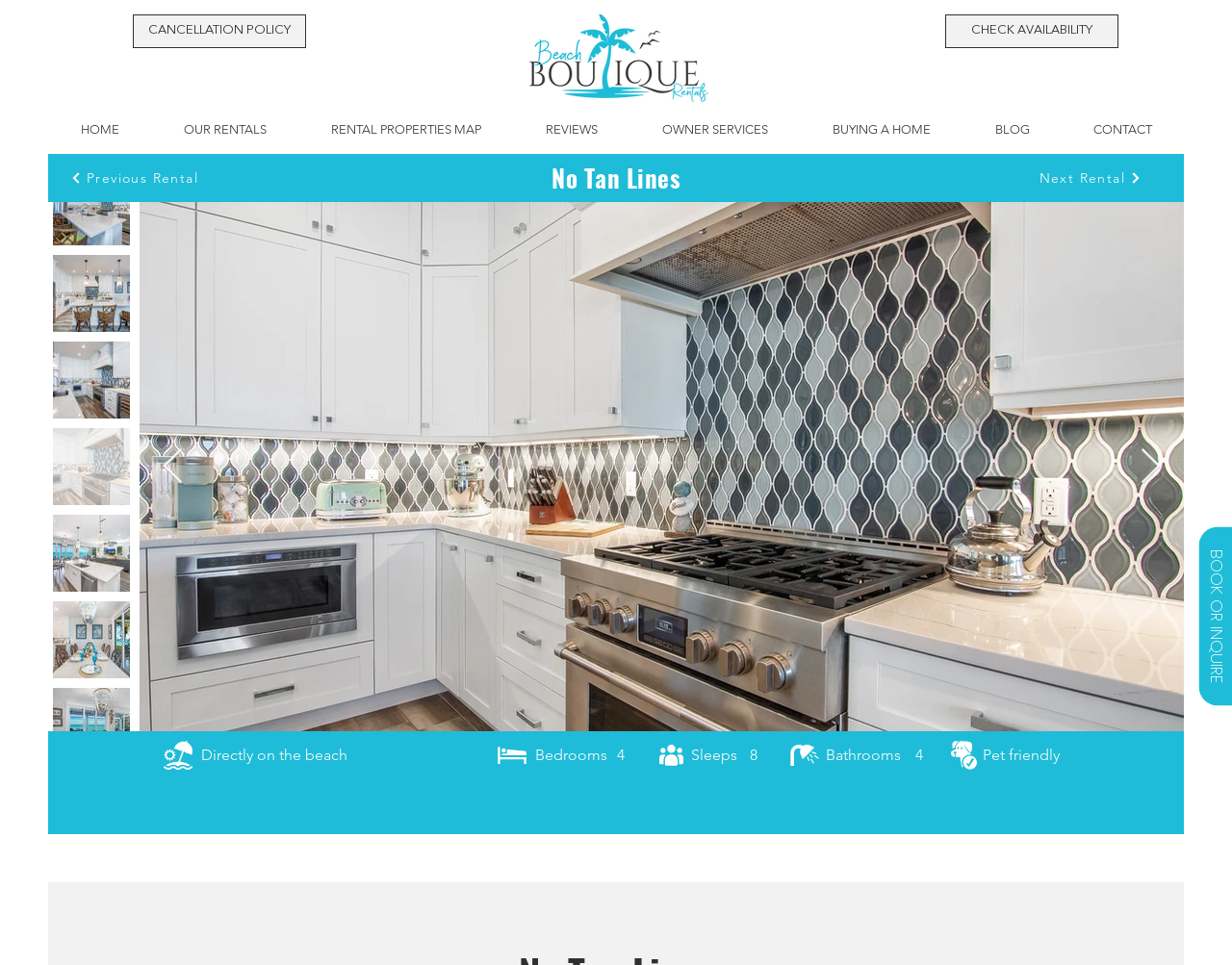Detail the features and information presented on the webpage.

This webpage is about a luxury beachfront home rental on Anna Maria Island, Florida. At the top, there are two links: "CANCELLATION POLICY" and "CHECK AVAILABILITY". Below them, there is an image, likely a logo or a banner, labeled "OPTION1.png". 

On the left side, there is a navigation menu with links to different sections of the website, including "HOME", "OUR RENTALS", "RENTAL PROPERTIES MAP", "REVIEWS", "OWNER SERVICES", "BUYING A HOME", "BLOG", and "CONTACT". 

In the main content area, there are buttons to navigate through different rental properties, with a heading "No Tan Lines" above them. Below the heading, there is a large button displaying an image of the rental property, labeled "915 N Shore Dr - 39.jpeg". 

To the left of the large button, there are smaller buttons to navigate through images of the property, with a "Previous Item" button and a "Next Item" button. 

Below the image navigation buttons, there are several lines of text describing the rental property. The text includes details such as the property's location, number of bedrooms, sleeping capacity, number of bathrooms, and pet-friendliness.